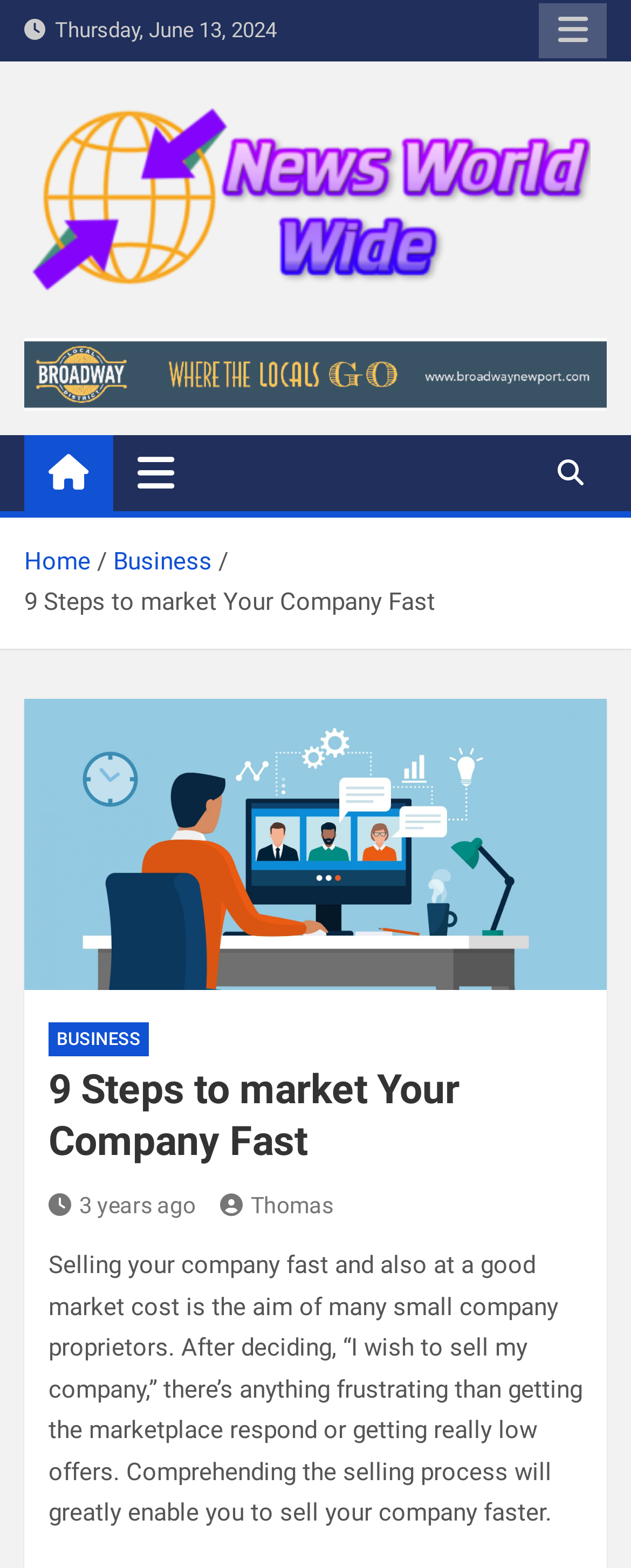Please answer the following question using a single word or phrase: 
Who wrote the article?

Thomas